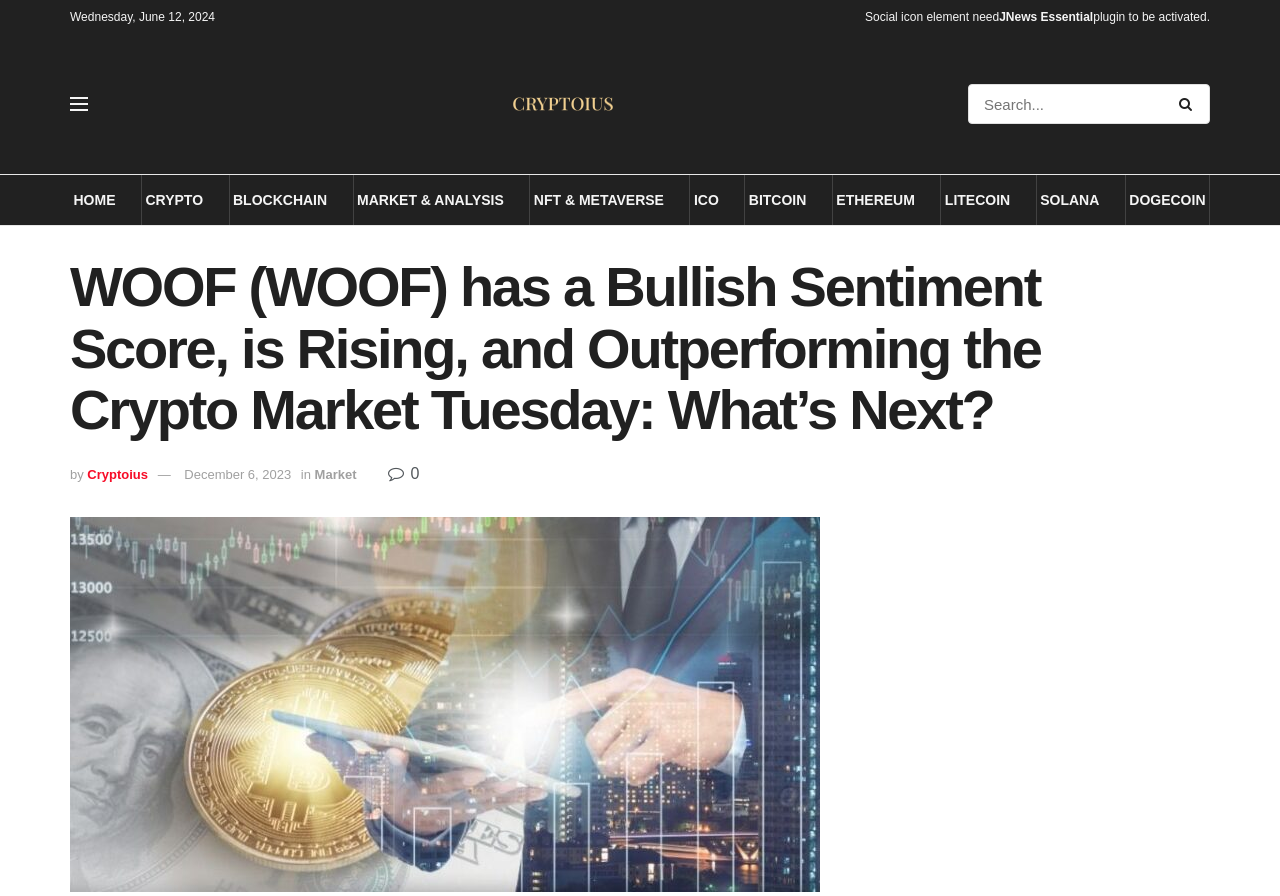Locate the bounding box coordinates of the element that needs to be clicked to carry out the instruction: "Visit the homepage". The coordinates should be given as four float numbers ranging from 0 to 1, i.e., [left, top, right, bottom].

[0.055, 0.195, 0.093, 0.251]